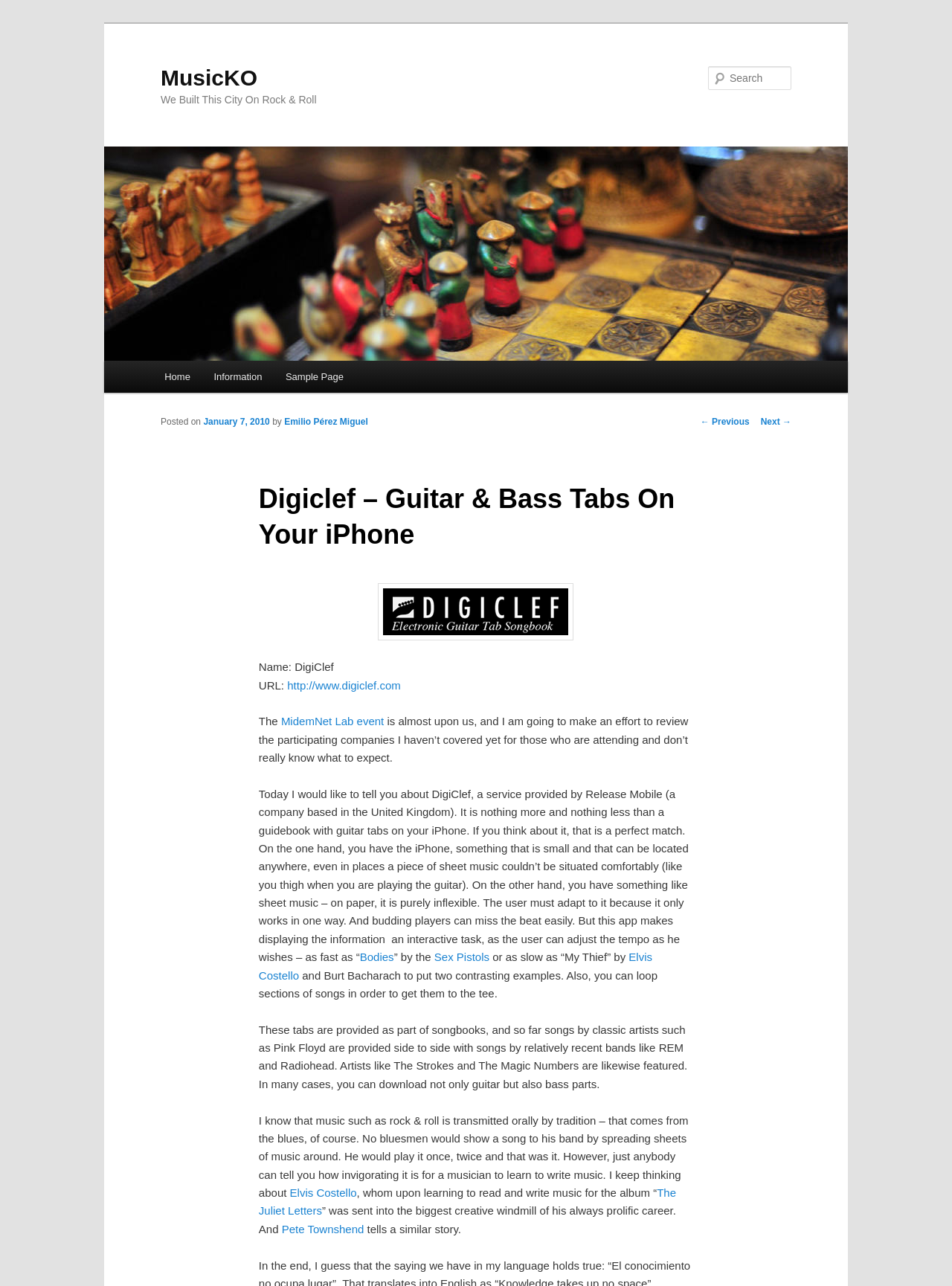Answer the following in one word or a short phrase: 
What is the purpose of DigiClef?

To provide interactive guitar tabs